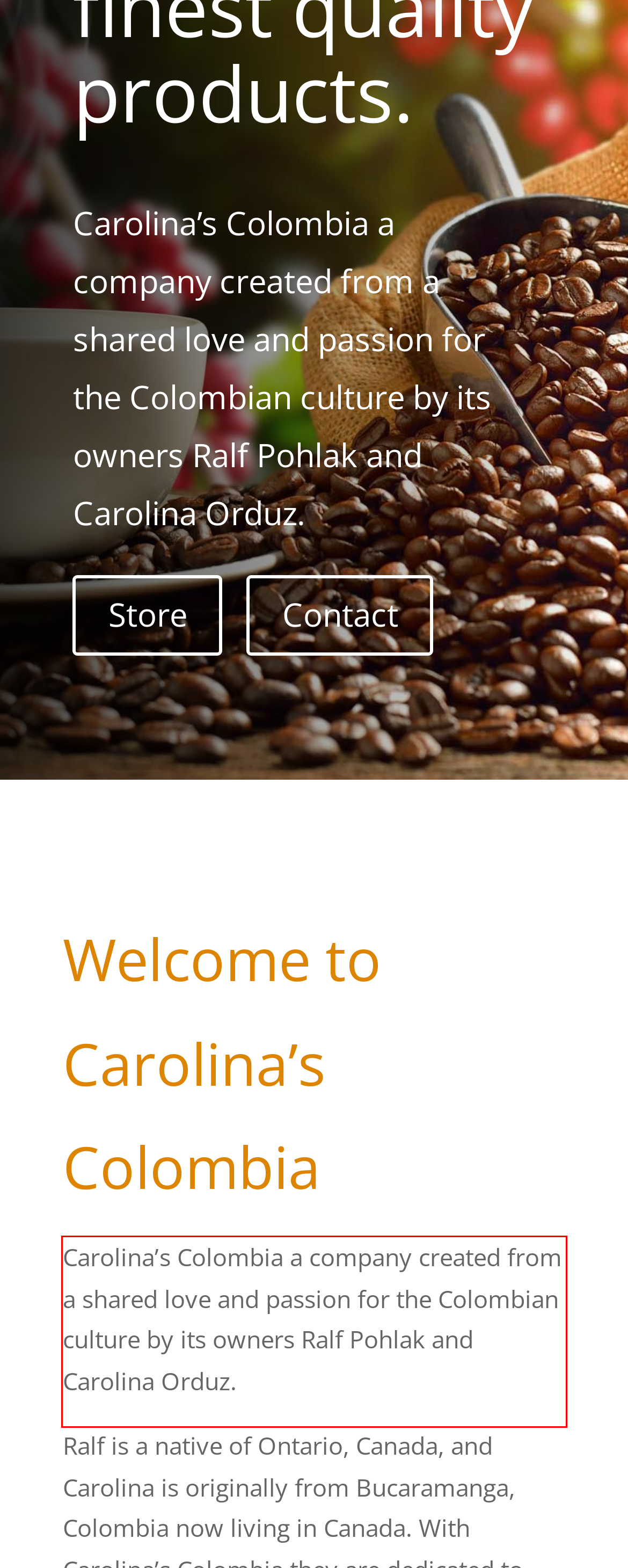View the screenshot of the webpage and identify the UI element surrounded by a red bounding box. Extract the text contained within this red bounding box.

Carolina’s Colombia a company created from a shared love and passion for the Colombian culture by its owners Ralf Pohlak and Carolina Orduz.